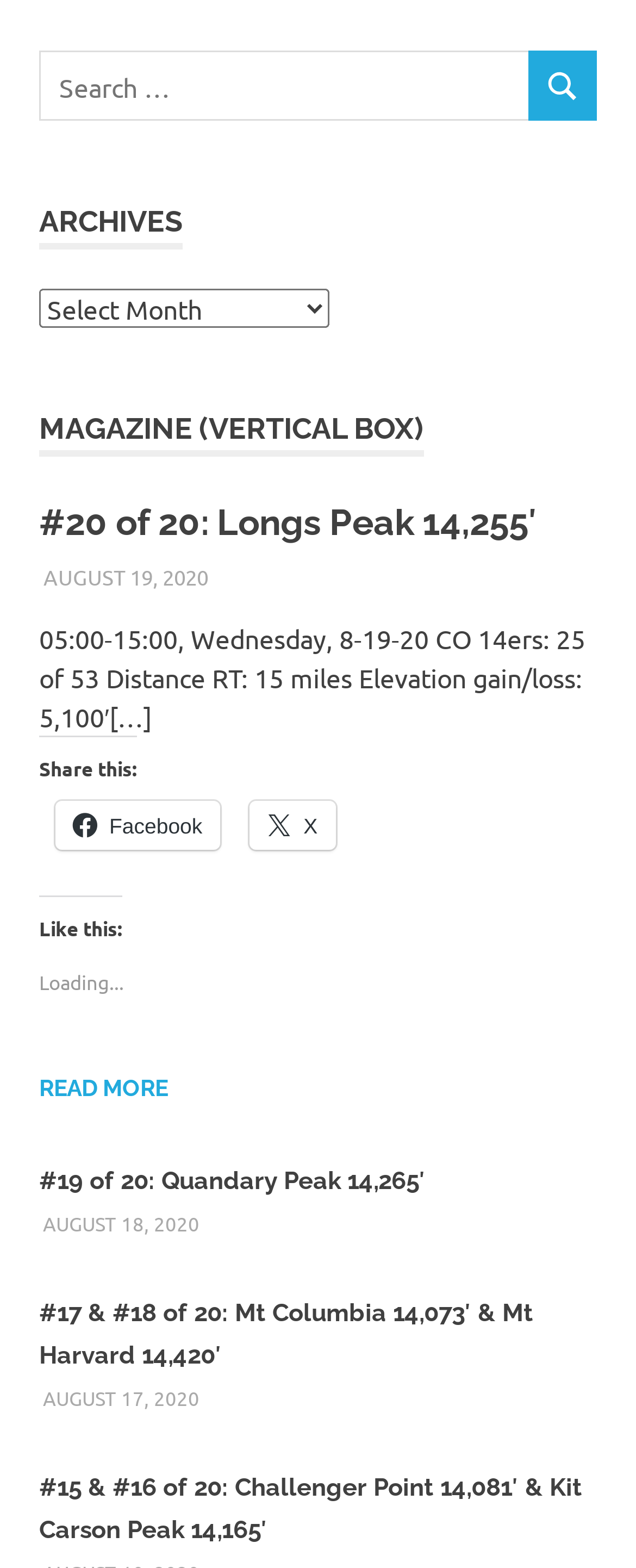Please locate the bounding box coordinates of the element that should be clicked to complete the given instruction: "Share on Facebook".

[0.087, 0.51, 0.346, 0.541]